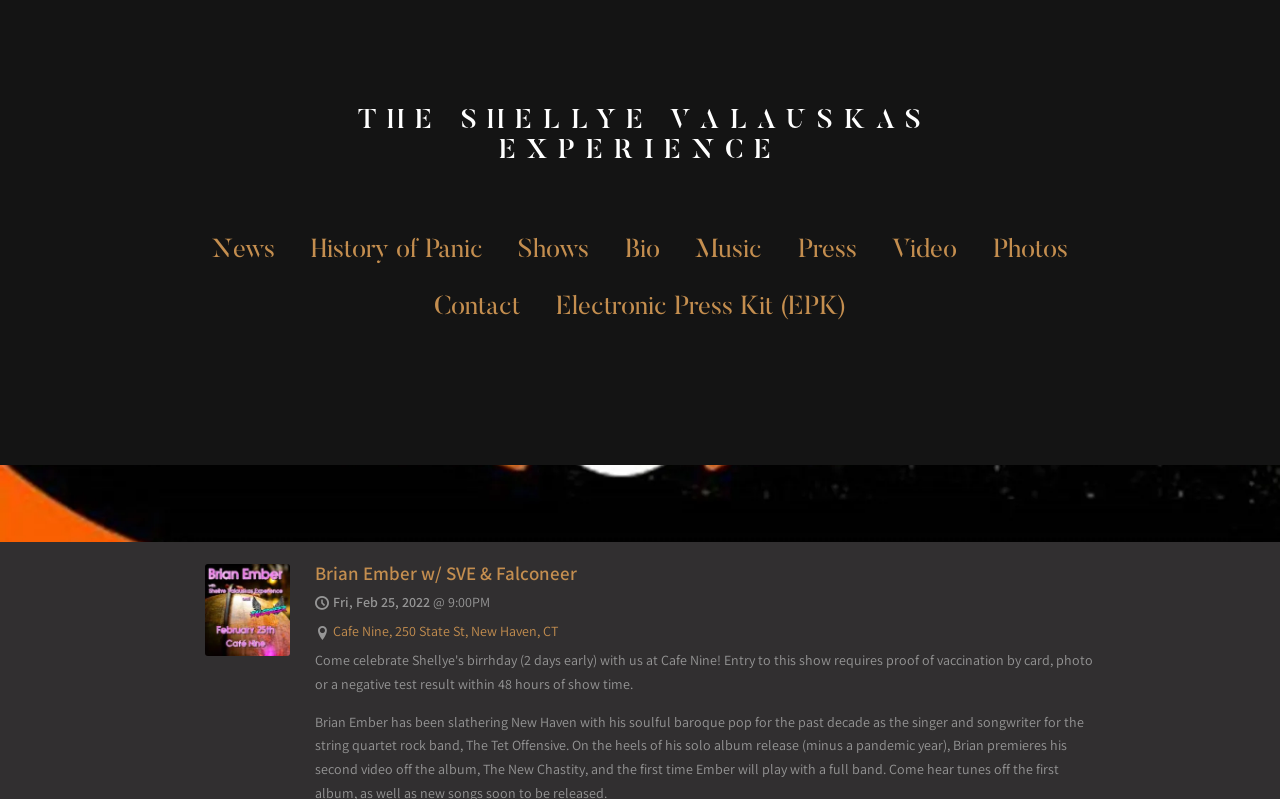Answer the question below using just one word or a short phrase: 
Where is the event taking place?

Cafe Nine, 250 State St, New Haven, CT